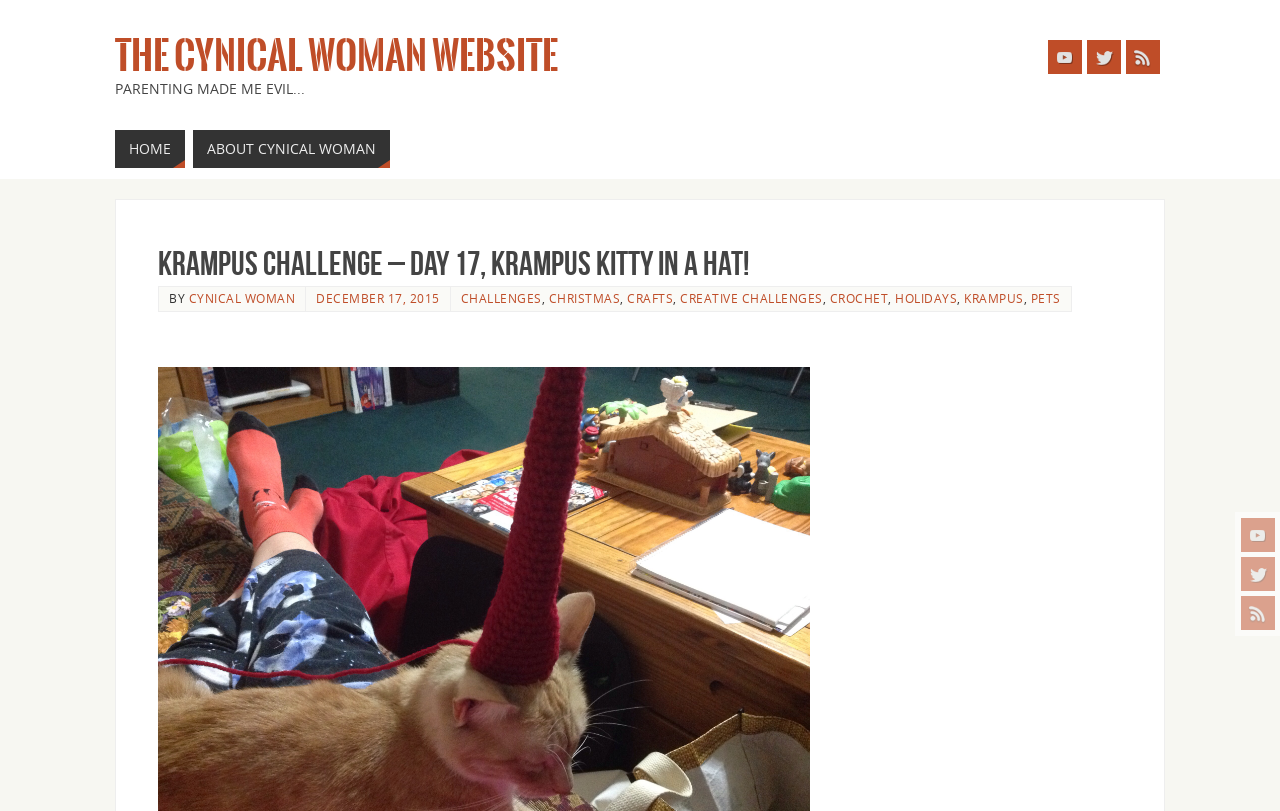Determine the bounding box of the UI element mentioned here: "December 17, 2015". The coordinates must be in the format [left, top, right, bottom] with values ranging from 0 to 1.

[0.247, 0.358, 0.343, 0.377]